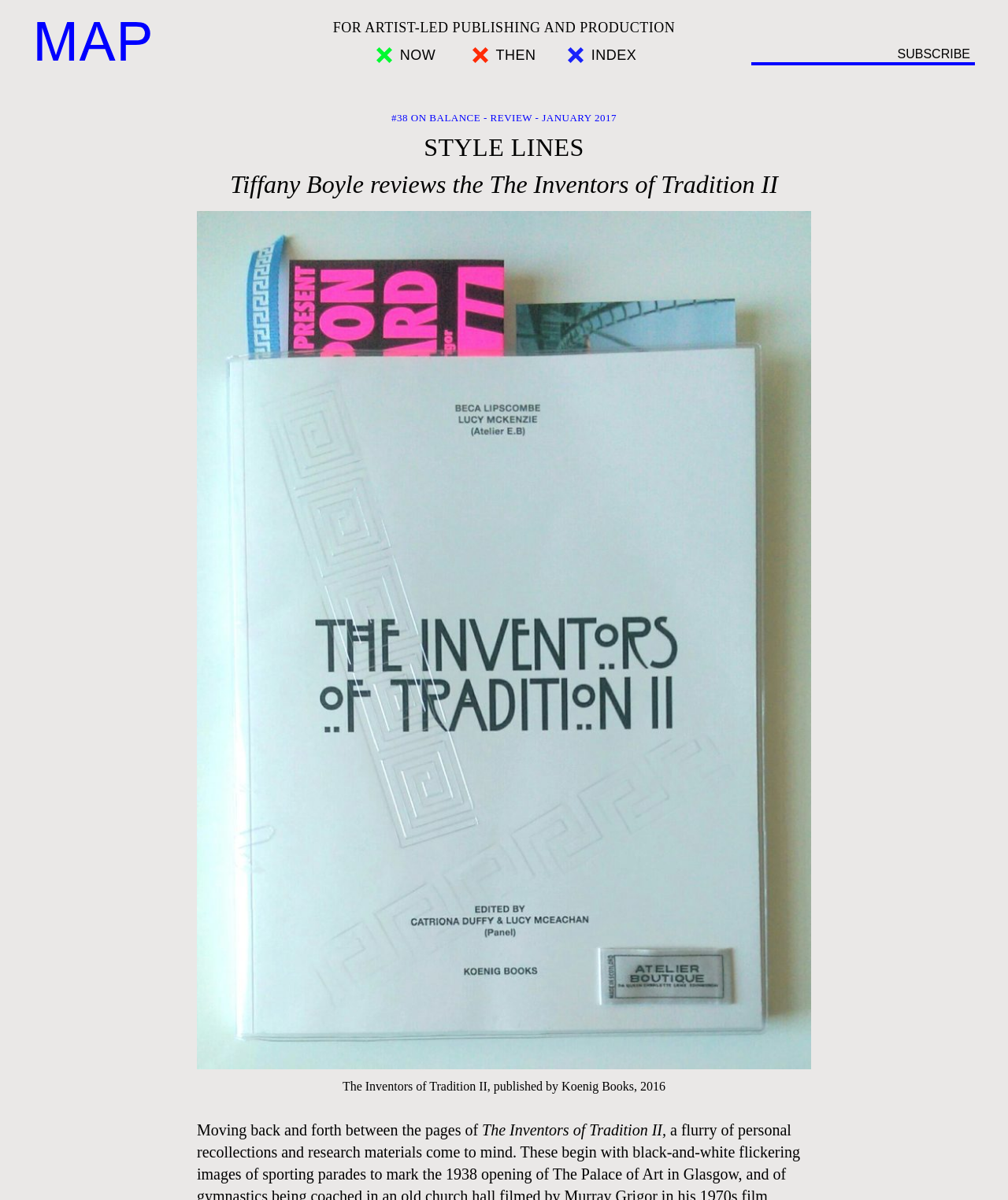Identify the bounding box coordinates of the area you need to click to perform the following instruction: "View the image of The Inventors of Tradition II".

[0.195, 0.176, 0.805, 0.891]